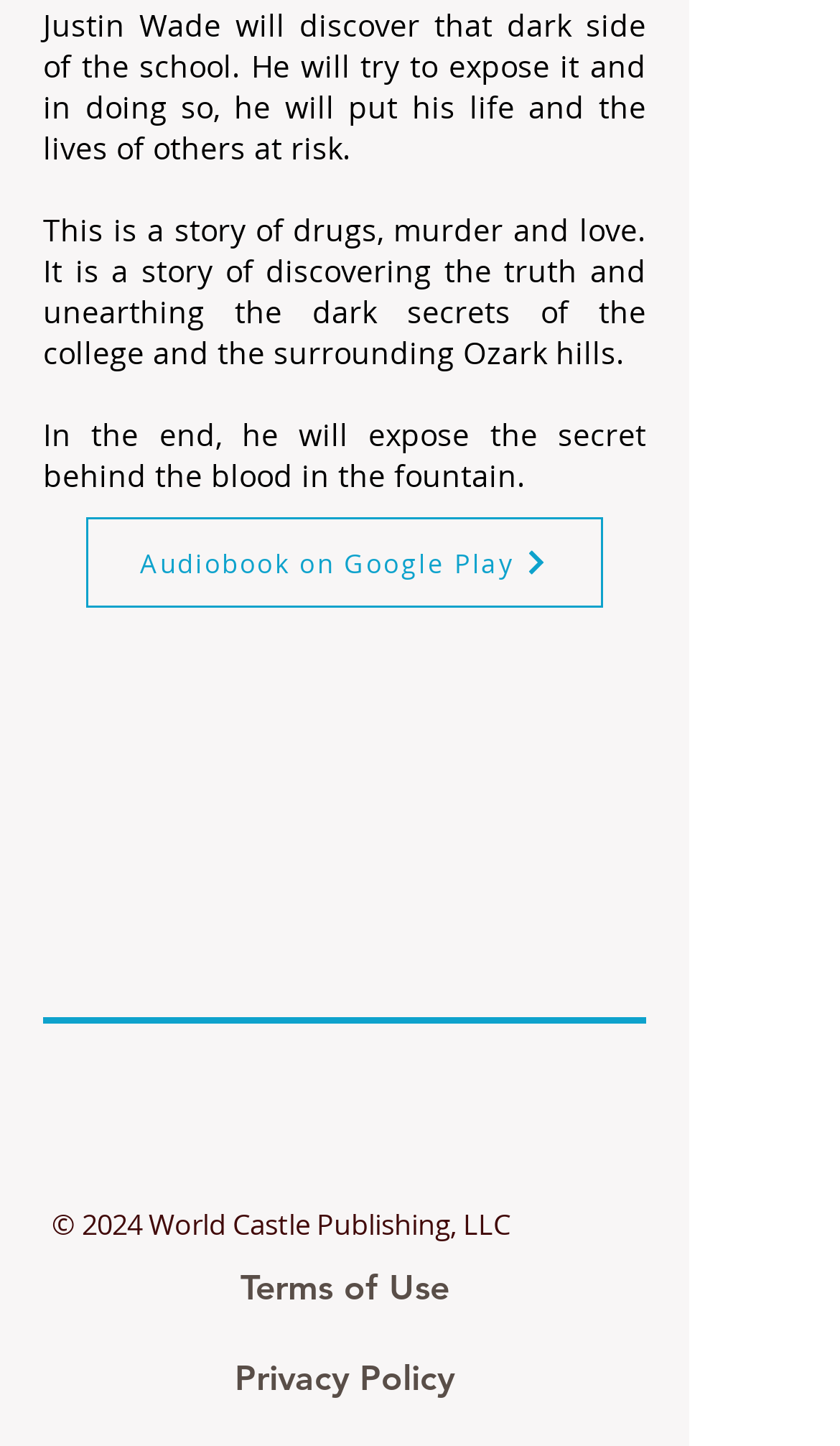What is the story about?
Refer to the image and respond with a one-word or short-phrase answer.

Drugs, murder, and love